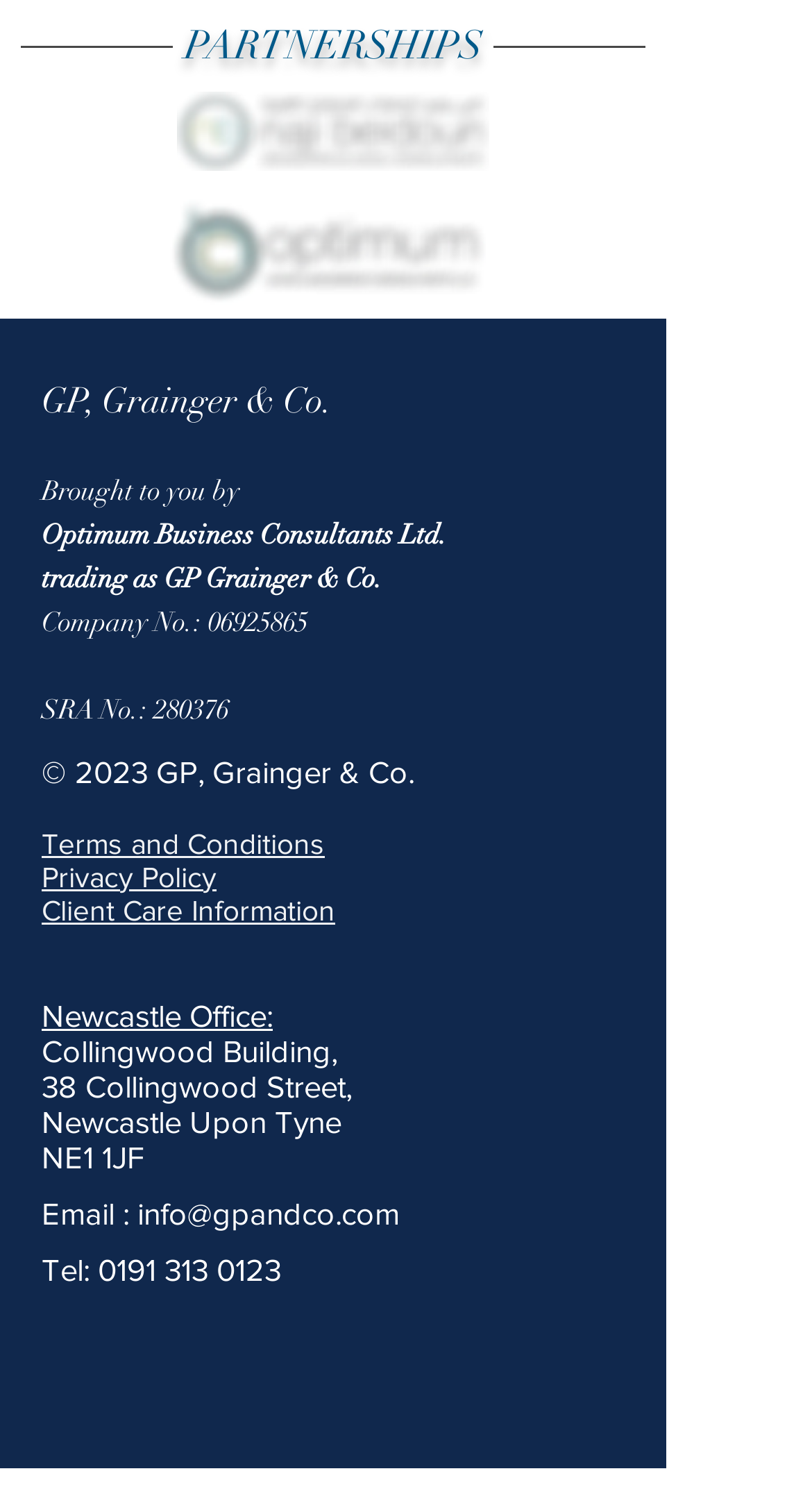Locate the bounding box coordinates of the clickable area to execute the instruction: "Visit the GP, Grainger & Co. website". Provide the coordinates as four float numbers between 0 and 1, represented as [left, top, right, bottom].

[0.051, 0.25, 0.41, 0.279]